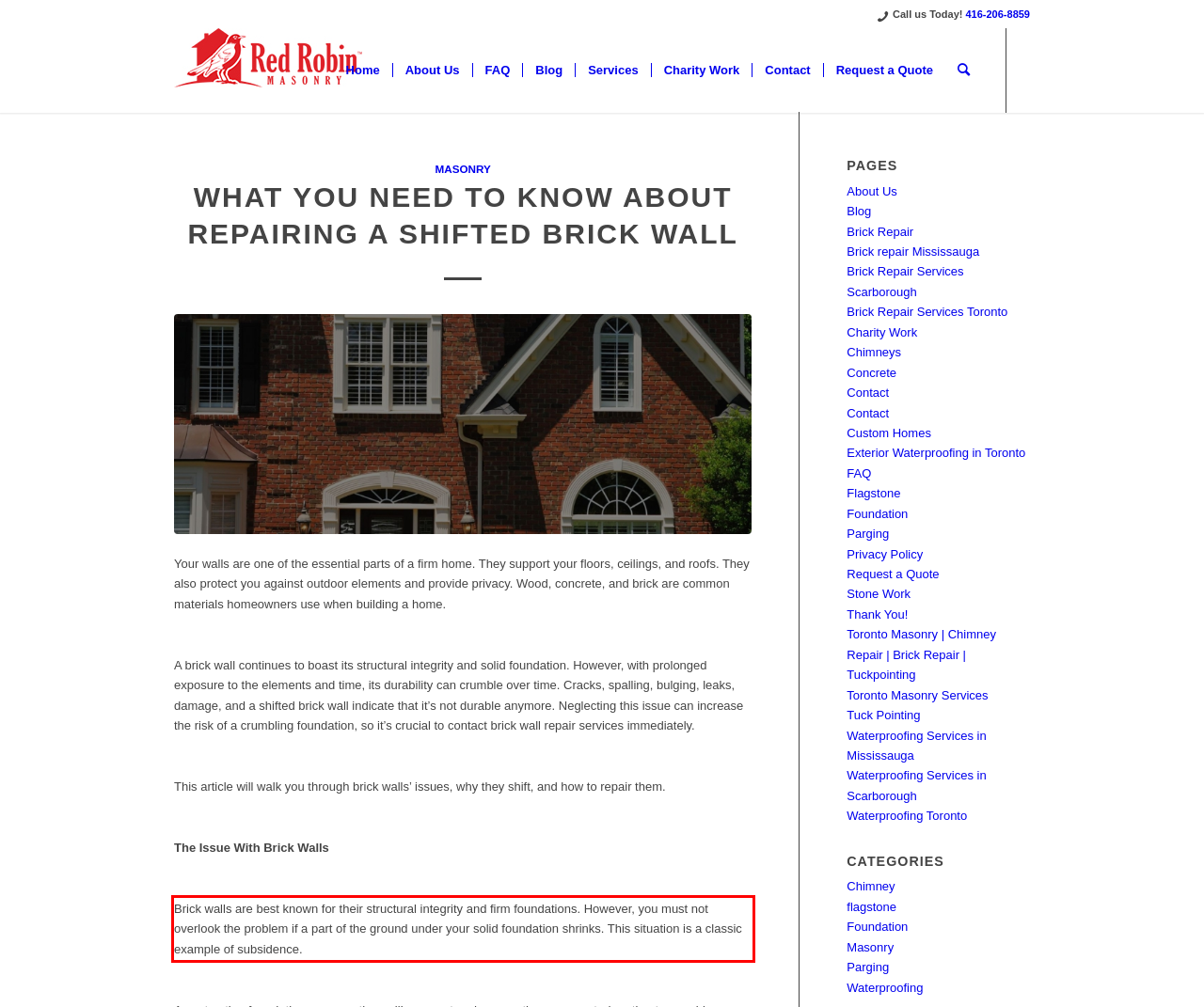Using the provided screenshot of a webpage, recognize the text inside the red rectangle bounding box by performing OCR.

Brick walls are best known for their structural integrity and firm foundations. However, you must not overlook the problem if a part of the ground under your solid foundation shrinks. This situation is a classic example of subsidence.